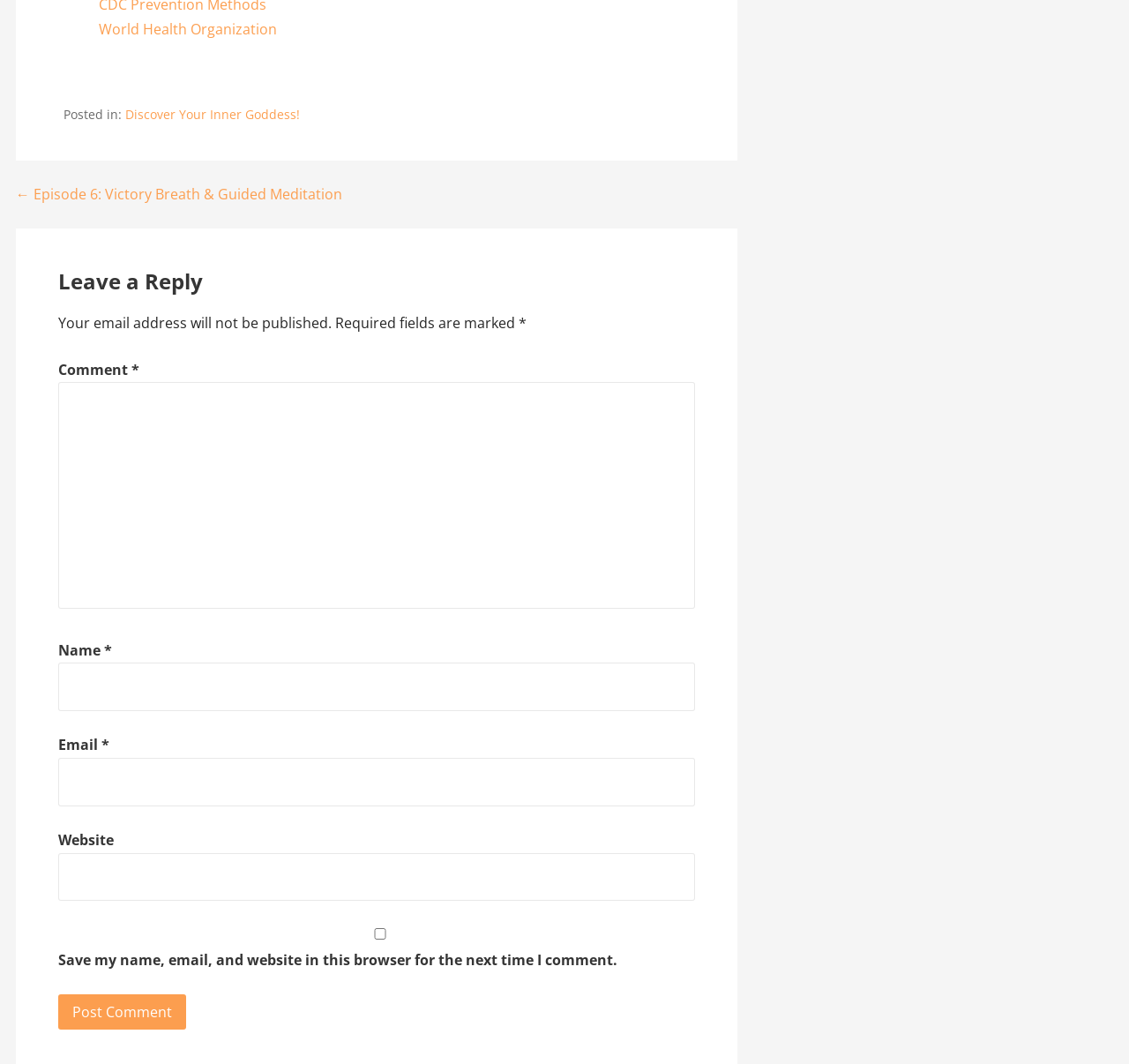Provide the bounding box coordinates of the HTML element described as: "Party Games For Kids". The bounding box coordinates should be four float numbers between 0 and 1, i.e., [left, top, right, bottom].

None